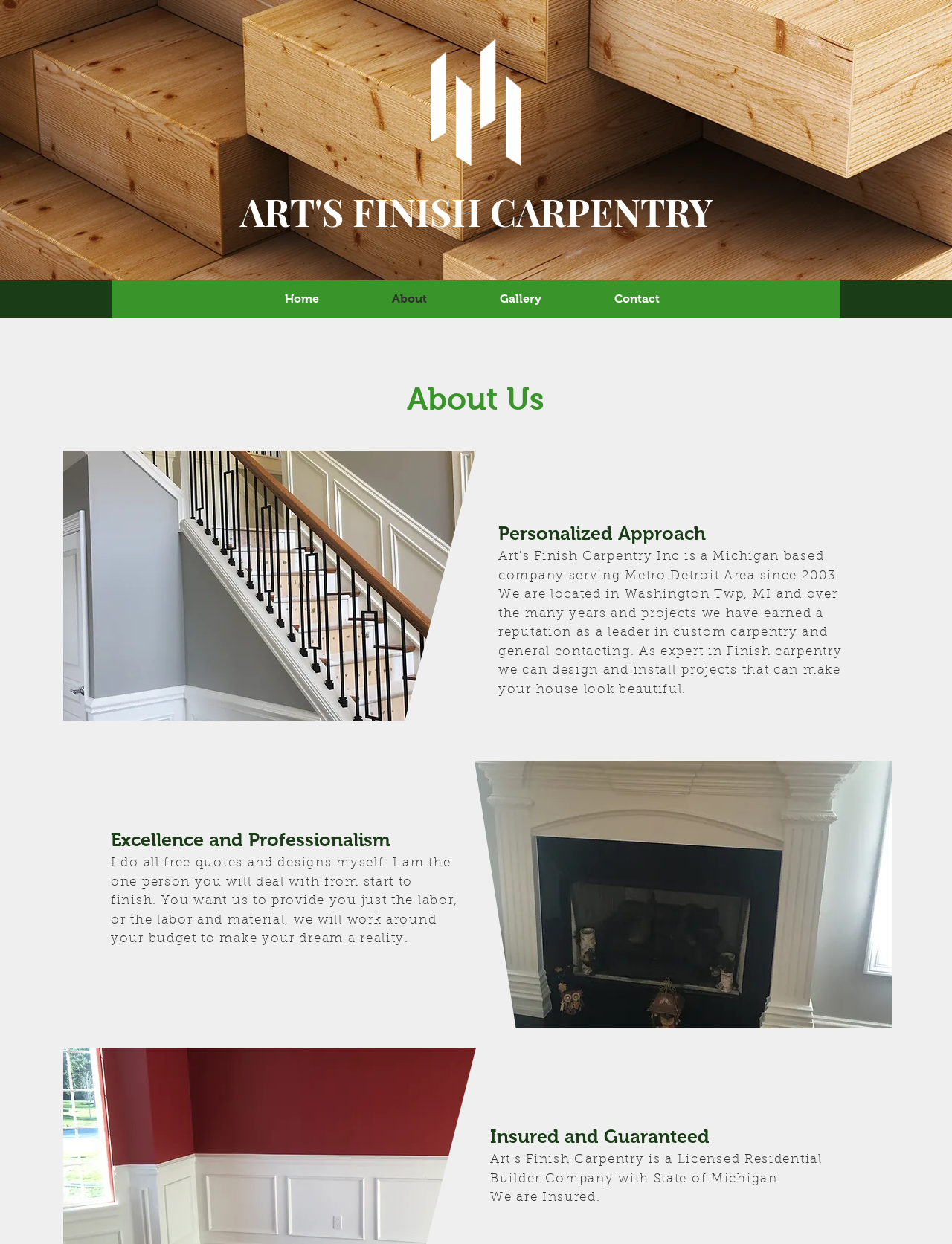Is the company insured?
Provide a well-explained and detailed answer to the question.

The StaticText element 'We are Insured.' suggests that the company is insured.